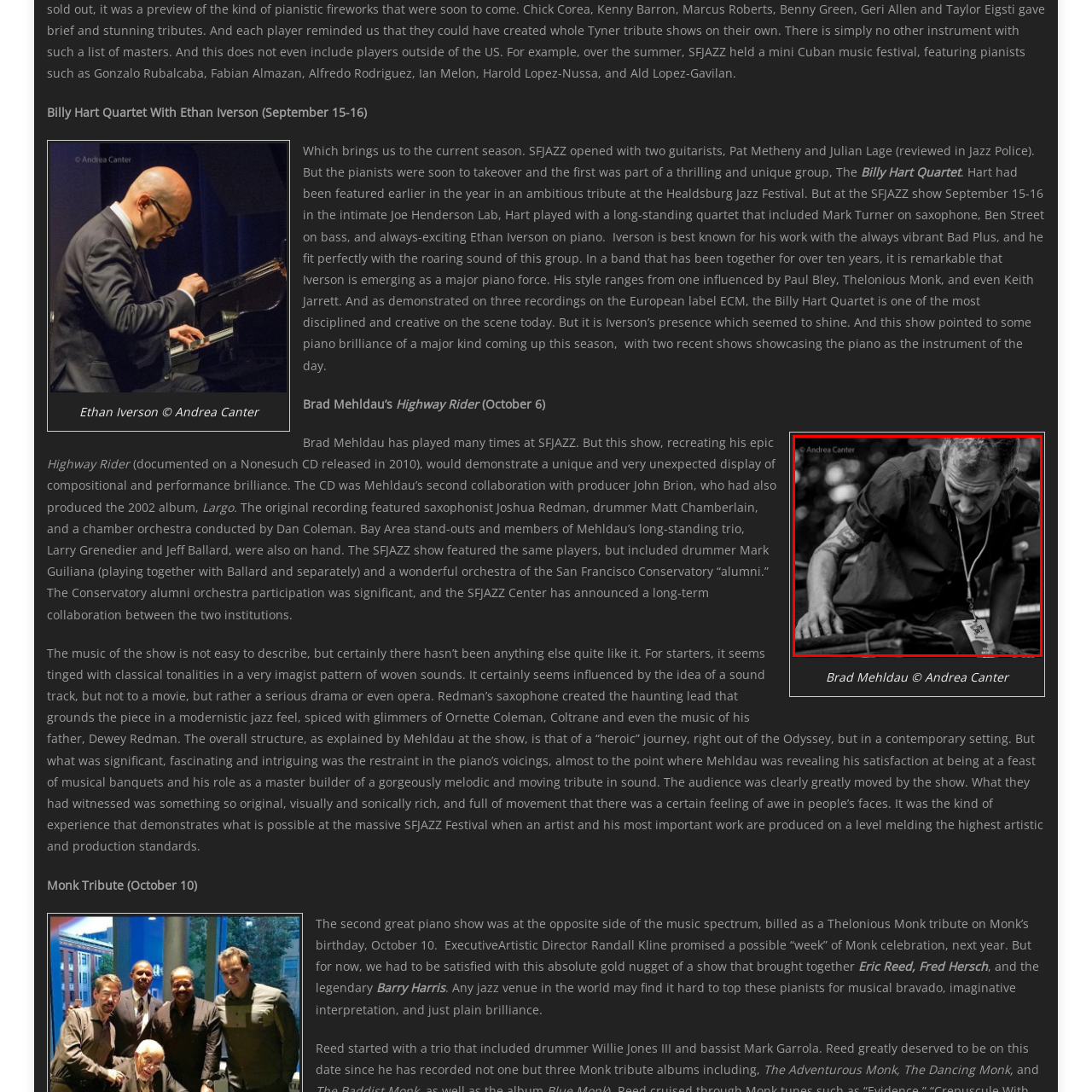Focus on the portion of the image highlighted in red and deliver a detailed explanation for the following question: What is the name of the photographer who took the image?

The caption credits the image to Andrea Canter, which suggests that she is the professional photographer who took the photo of Brad Mehldau at the SFJAZZ event.